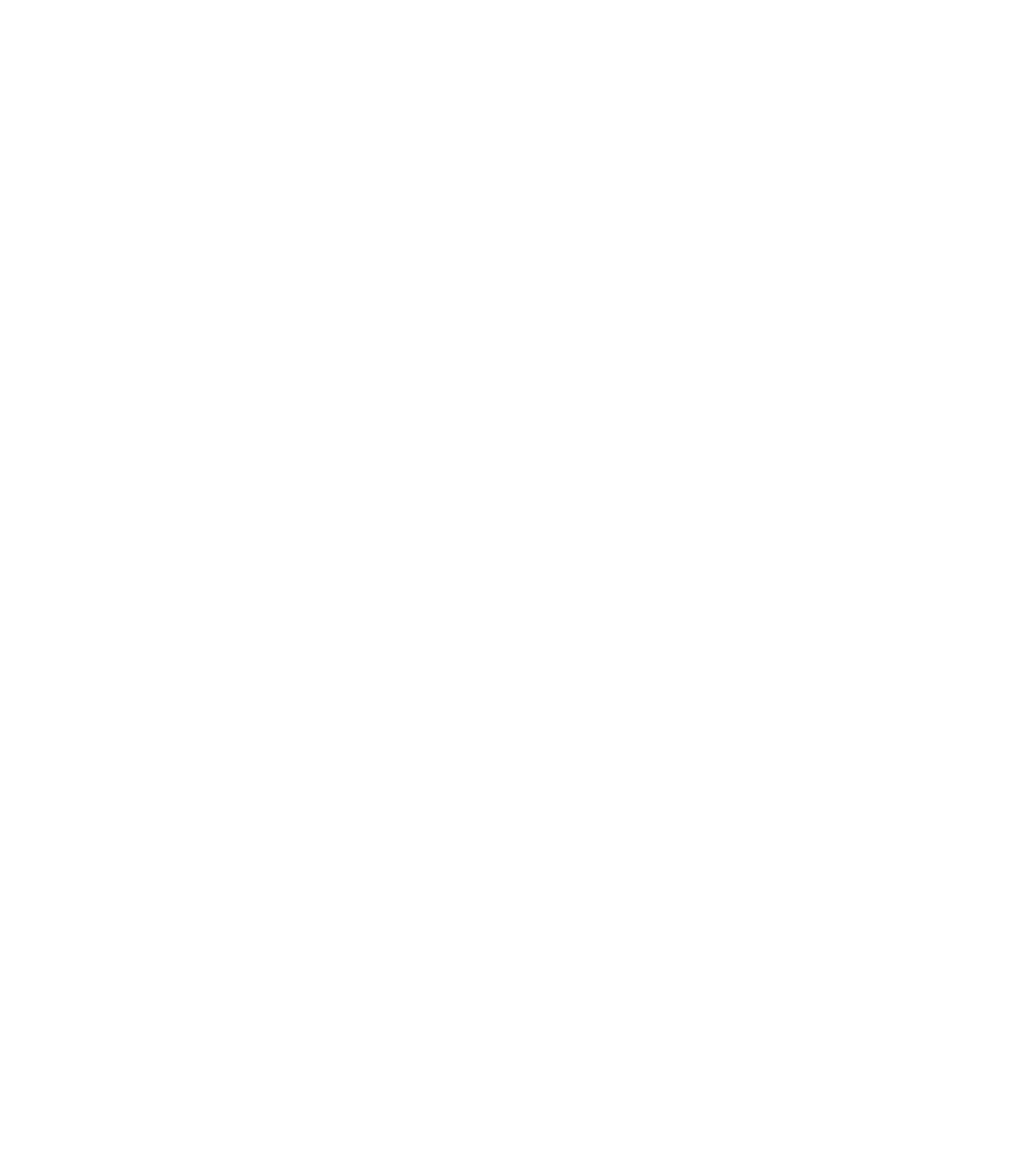Identify the bounding box coordinates of the clickable section necessary to follow the following instruction: "View 'Terms of use'". The coordinates should be presented as four float numbers from 0 to 1, i.e., [left, top, right, bottom].

[0.137, 0.954, 0.205, 0.967]